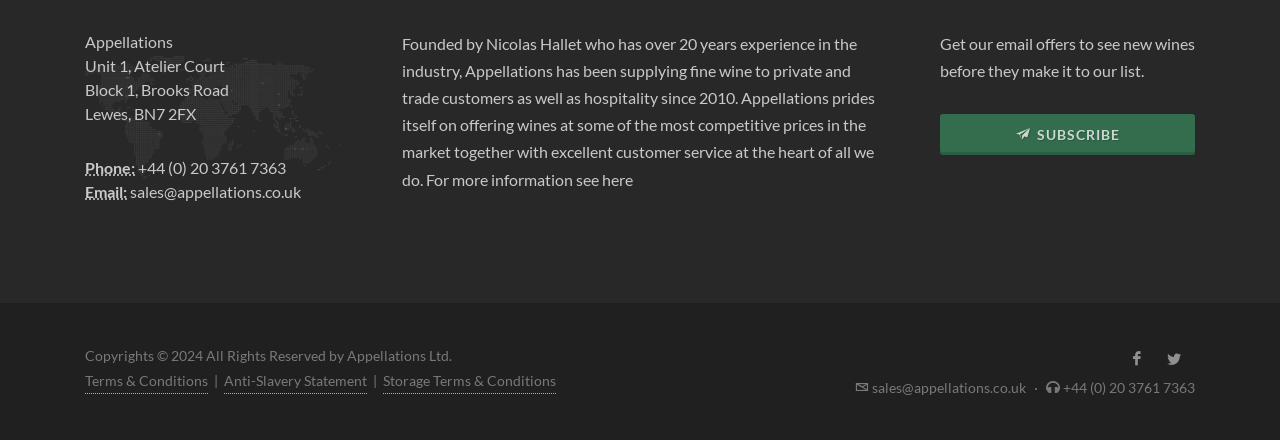Given the webpage screenshot and the description, determine the bounding box coordinates (top-left x, top-left y, bottom-right x, bottom-right y) that define the location of the UI element matching this description: Subscribe

[0.734, 0.259, 0.934, 0.352]